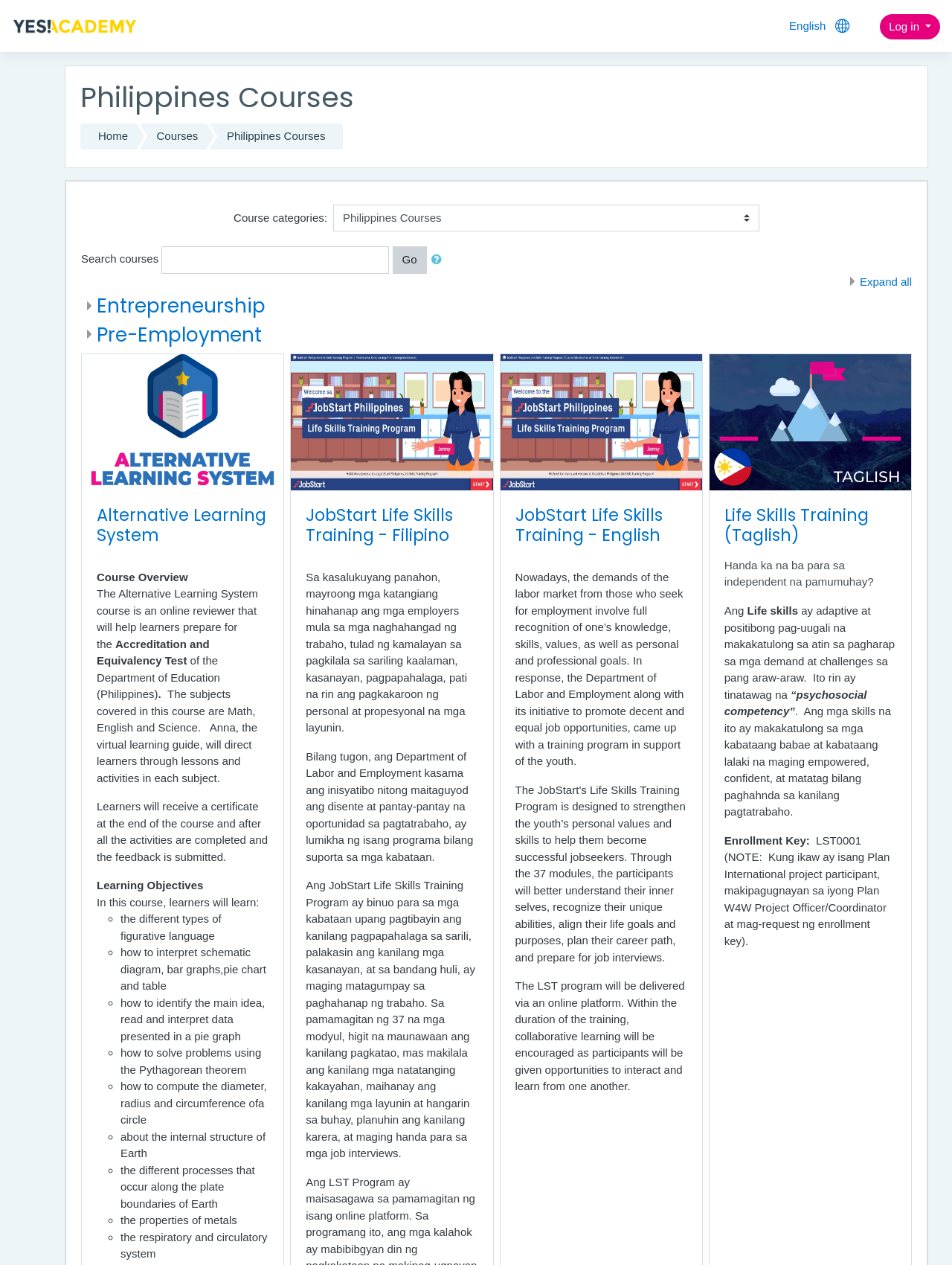What is the purpose of the 'Search courses' textbox?
Please provide a single word or phrase in response based on the screenshot.

To search for courses